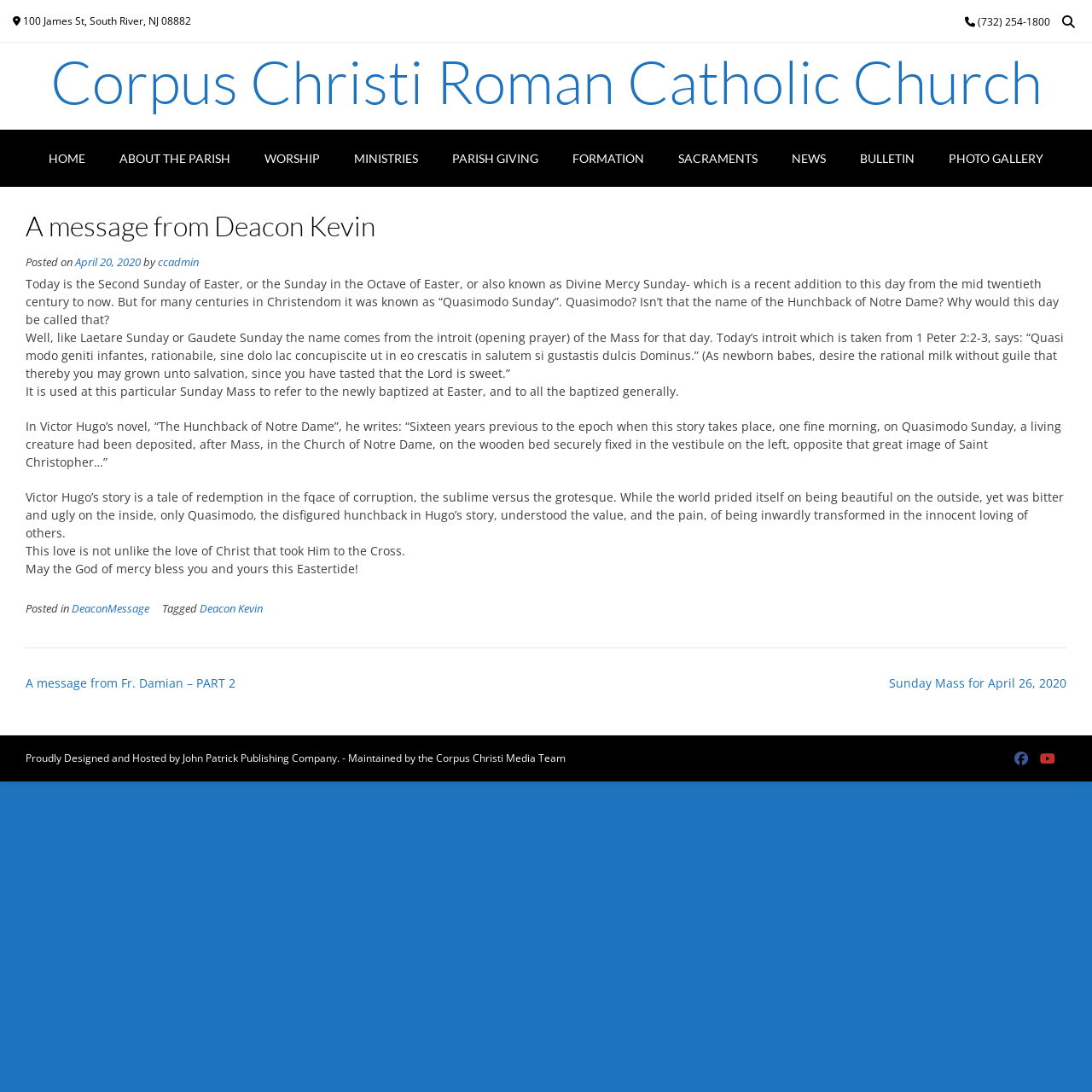Determine the bounding box coordinates for the region that must be clicked to execute the following instruction: "Download FNAF Security Breach APK".

None